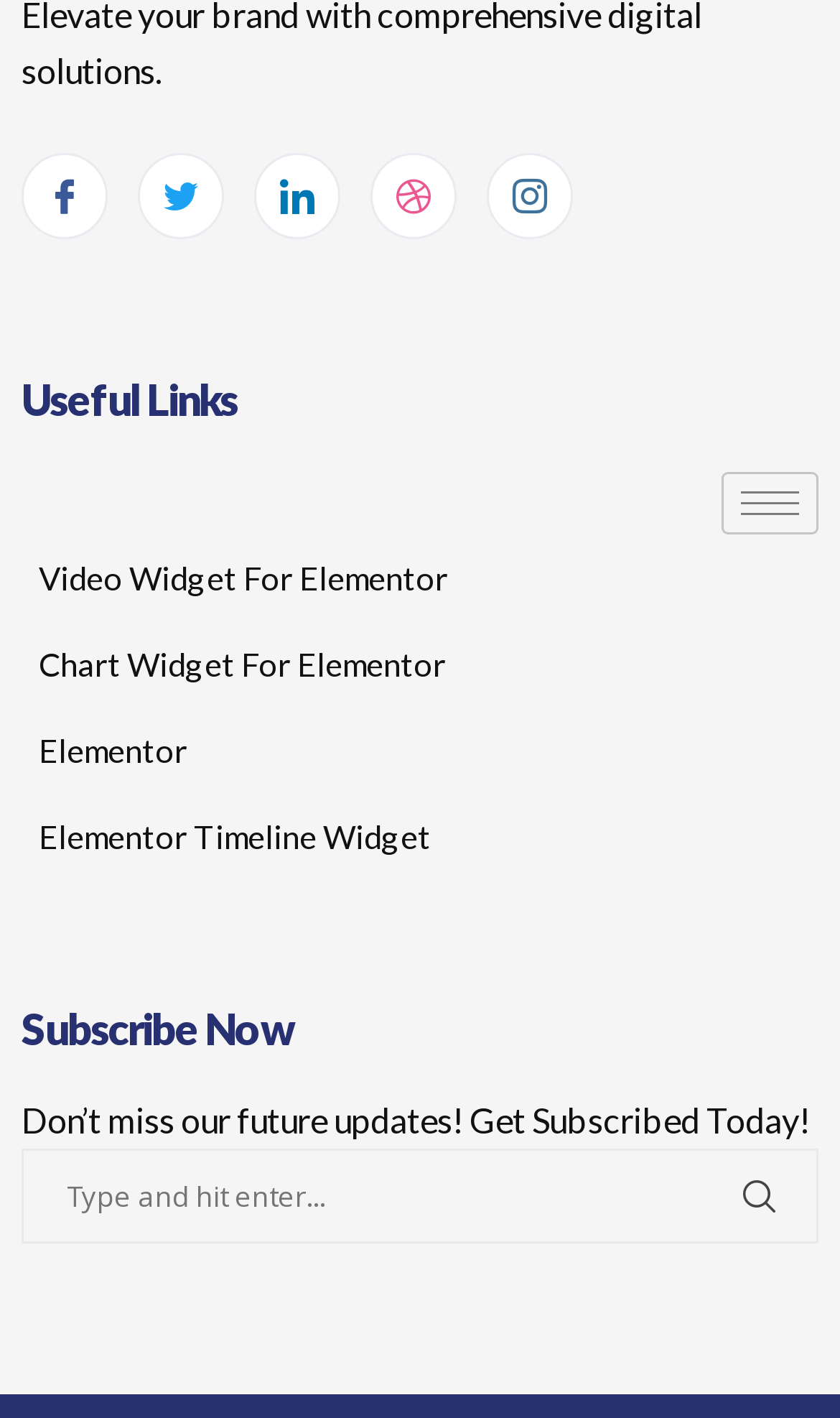Please identify the bounding box coordinates of the element I need to click to follow this instruction: "Click on Twitter link".

[0.164, 0.108, 0.267, 0.168]